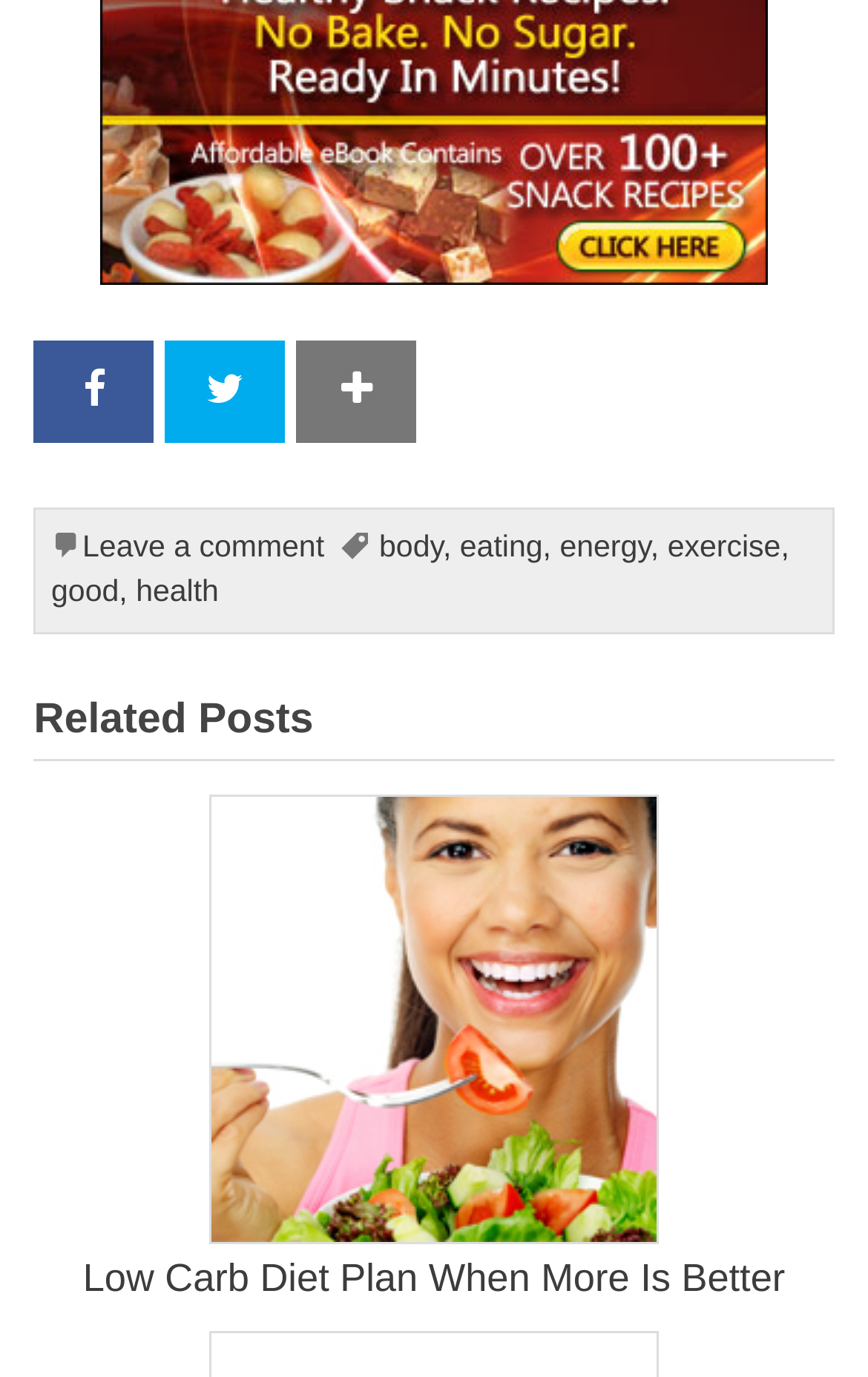What is the last word in the sequence of words above the 'Leave a comment' link?
Refer to the image and provide a one-word or short phrase answer.

exercise